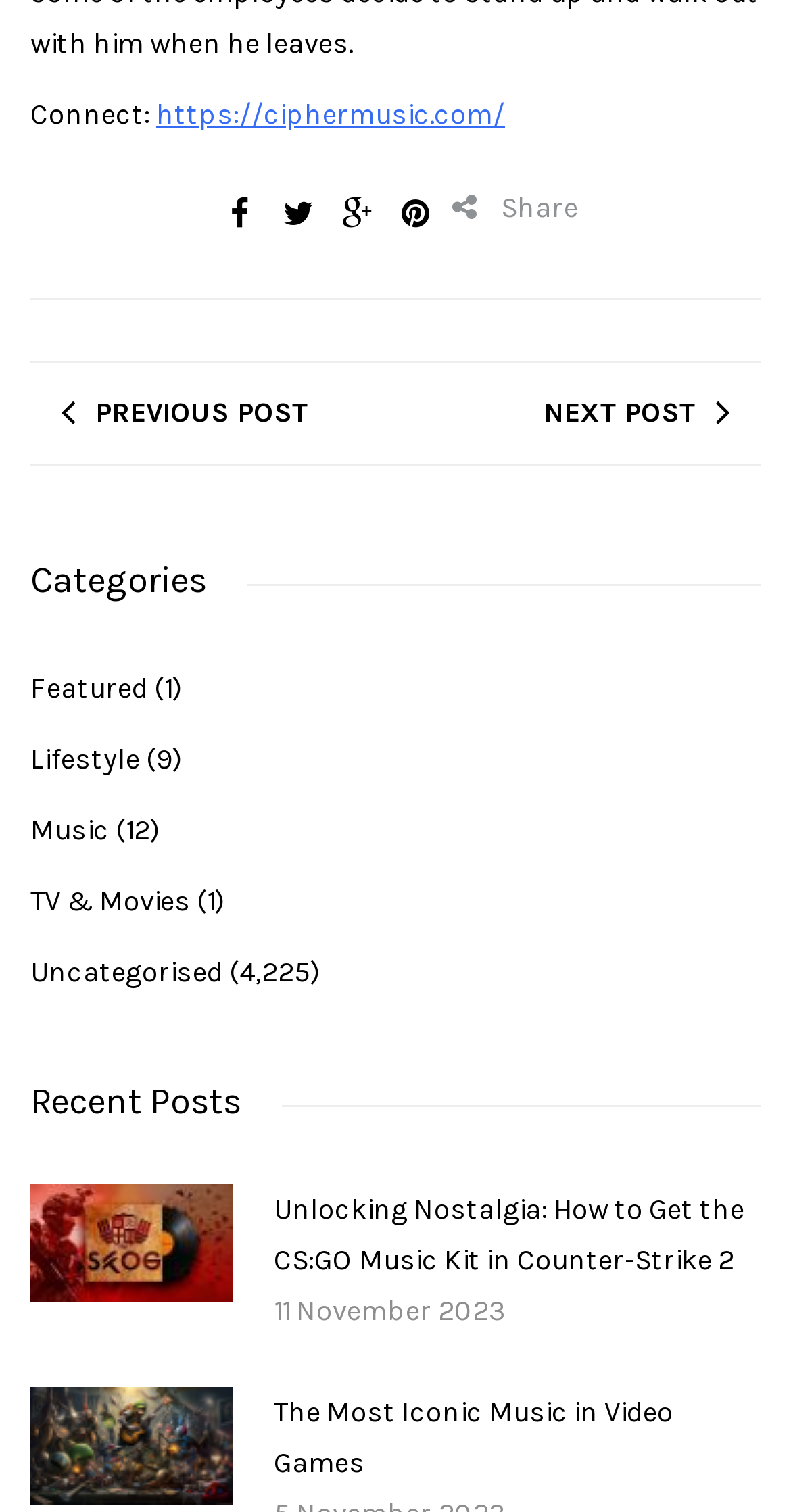What is the date of the first recent post?
Kindly offer a detailed explanation using the data available in the image.

By looking at the text next to the first link under the 'Recent Posts' heading, I found that the date of the first recent post is '11 November 2023'.